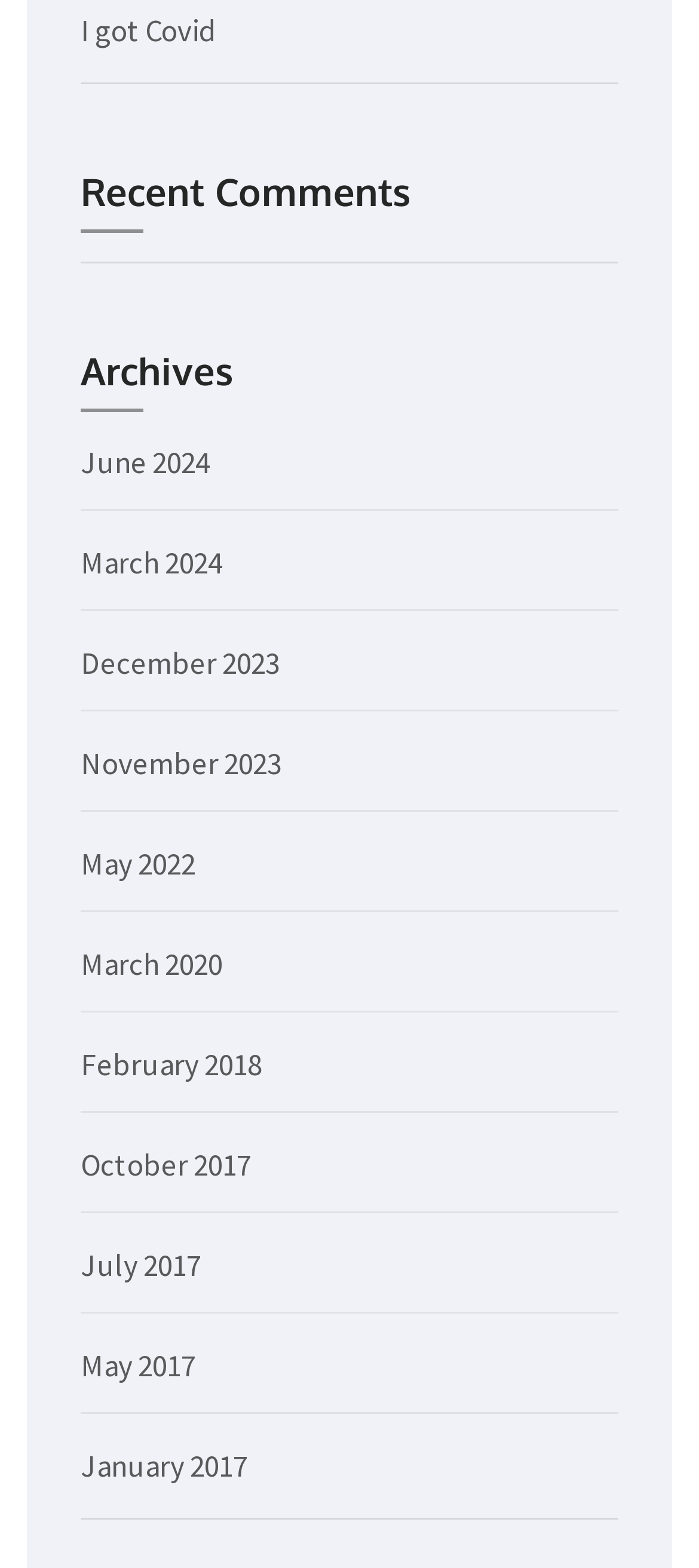What is the most recent month mentioned?
Answer the question using a single word or phrase, according to the image.

June 2024